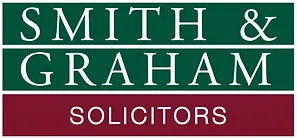Where does the firm provide legal support?
Based on the screenshot, respond with a single word or phrase.

Hartlepool and surrounding areas